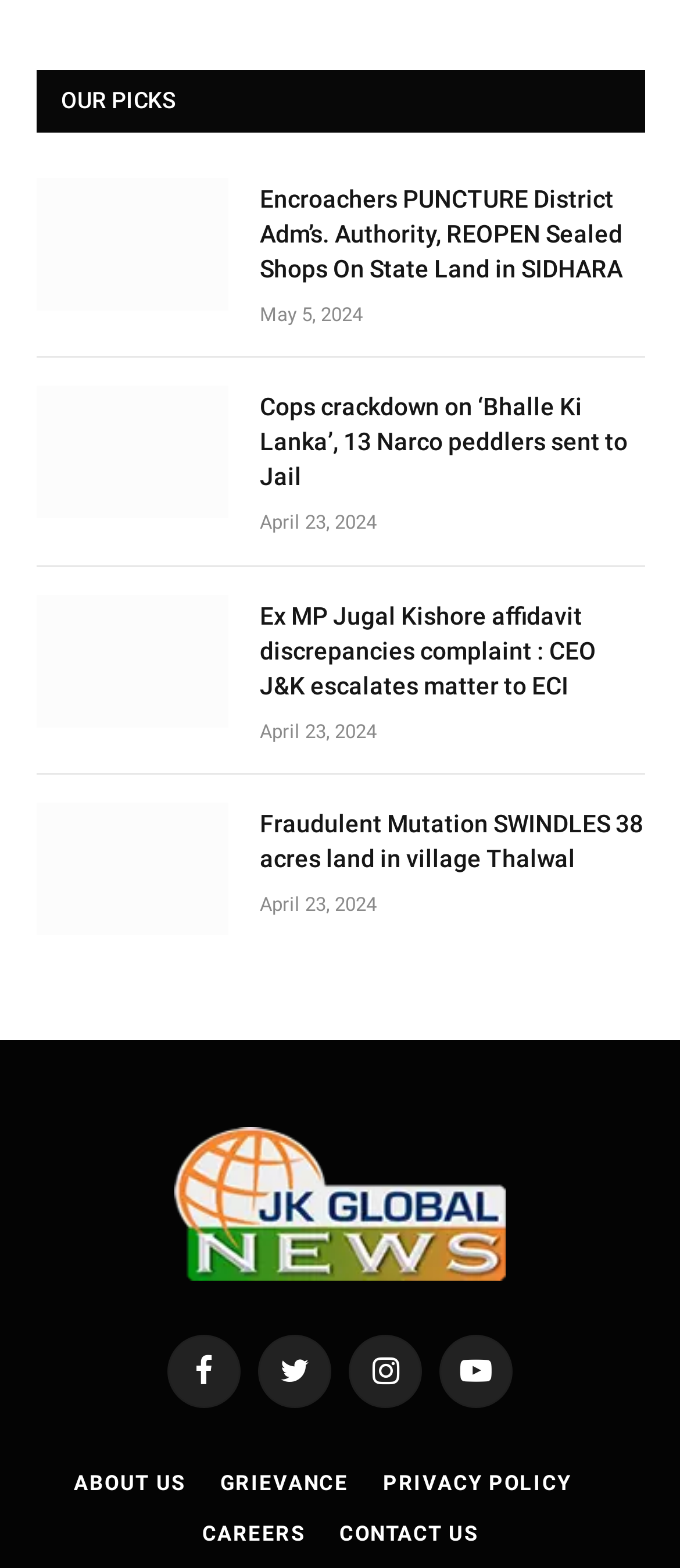Could you specify the bounding box coordinates for the clickable section to complete the following instruction: "Go to ABOUT US"?

[0.109, 0.938, 0.272, 0.954]